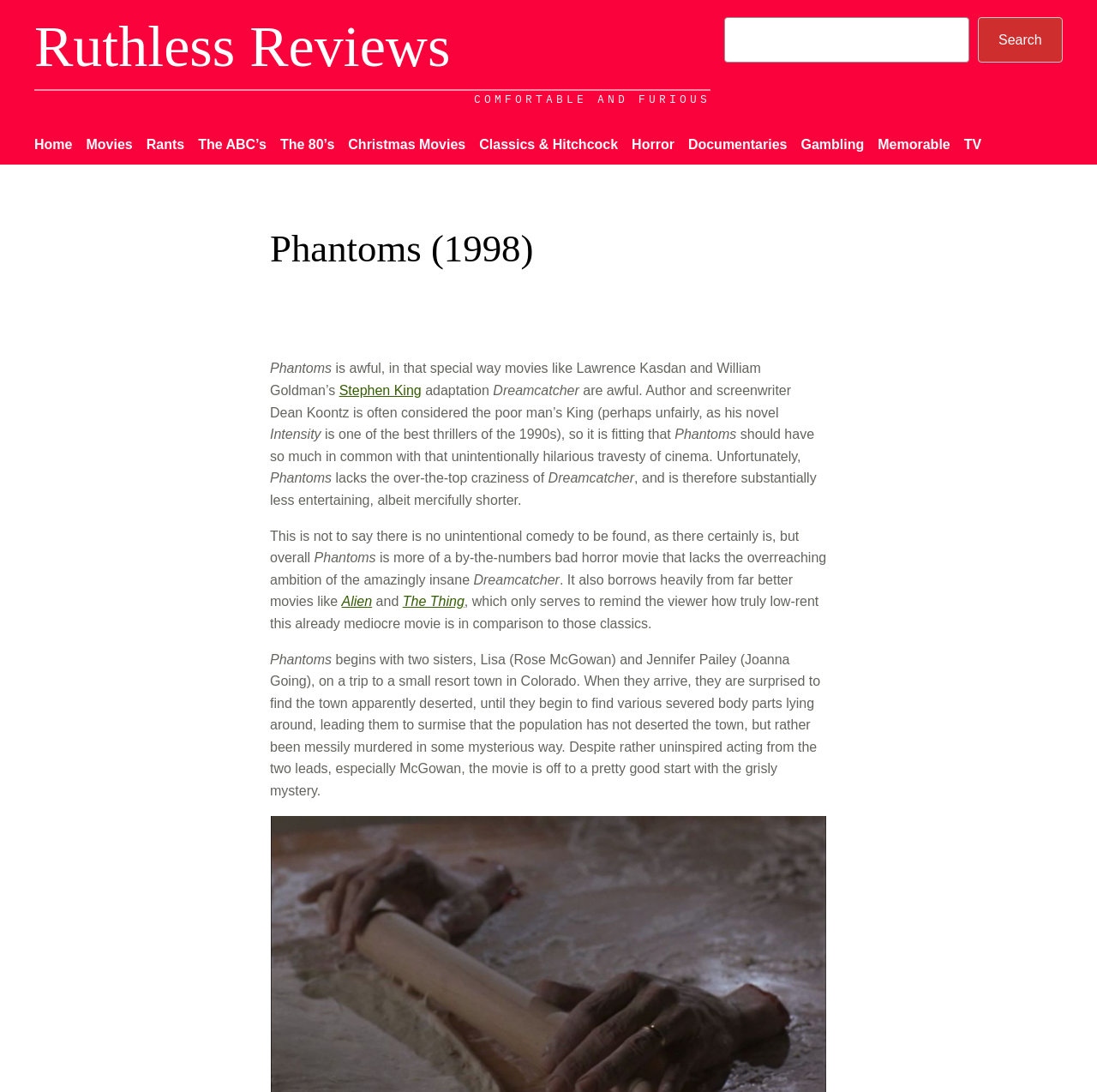Find the bounding box coordinates of the clickable area required to complete the following action: "Explore the Classics & Hitchcock section".

[0.437, 0.123, 0.563, 0.143]